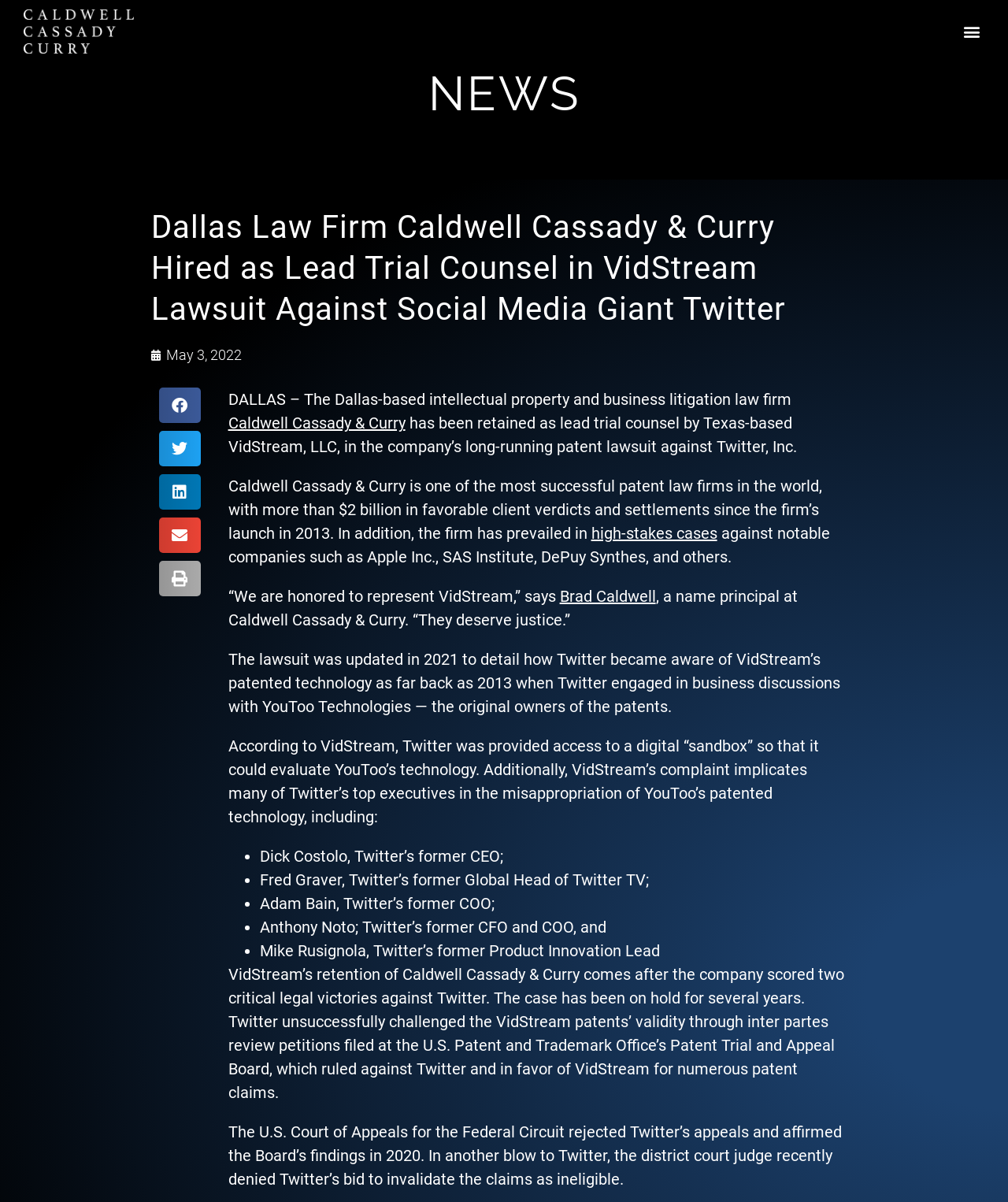Who is the name principal at Caldwell Cassady & Curry?
Answer the question with just one word or phrase using the image.

Brad Caldwell